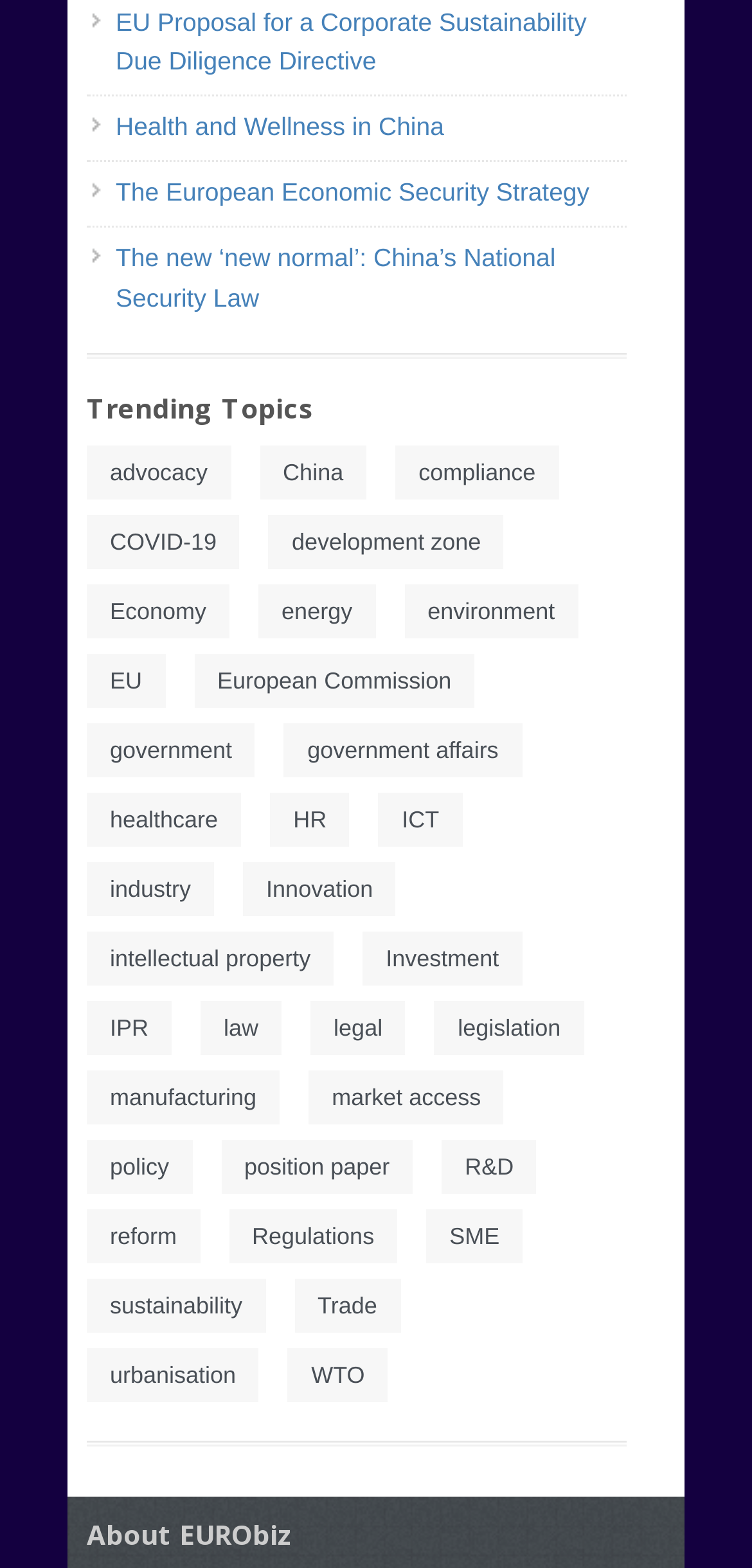Pinpoint the bounding box coordinates of the element that must be clicked to accomplish the following instruction: "View the topic 'Health and Wellness in China'". The coordinates should be in the format of four float numbers between 0 and 1, i.e., [left, top, right, bottom].

[0.154, 0.072, 0.591, 0.09]